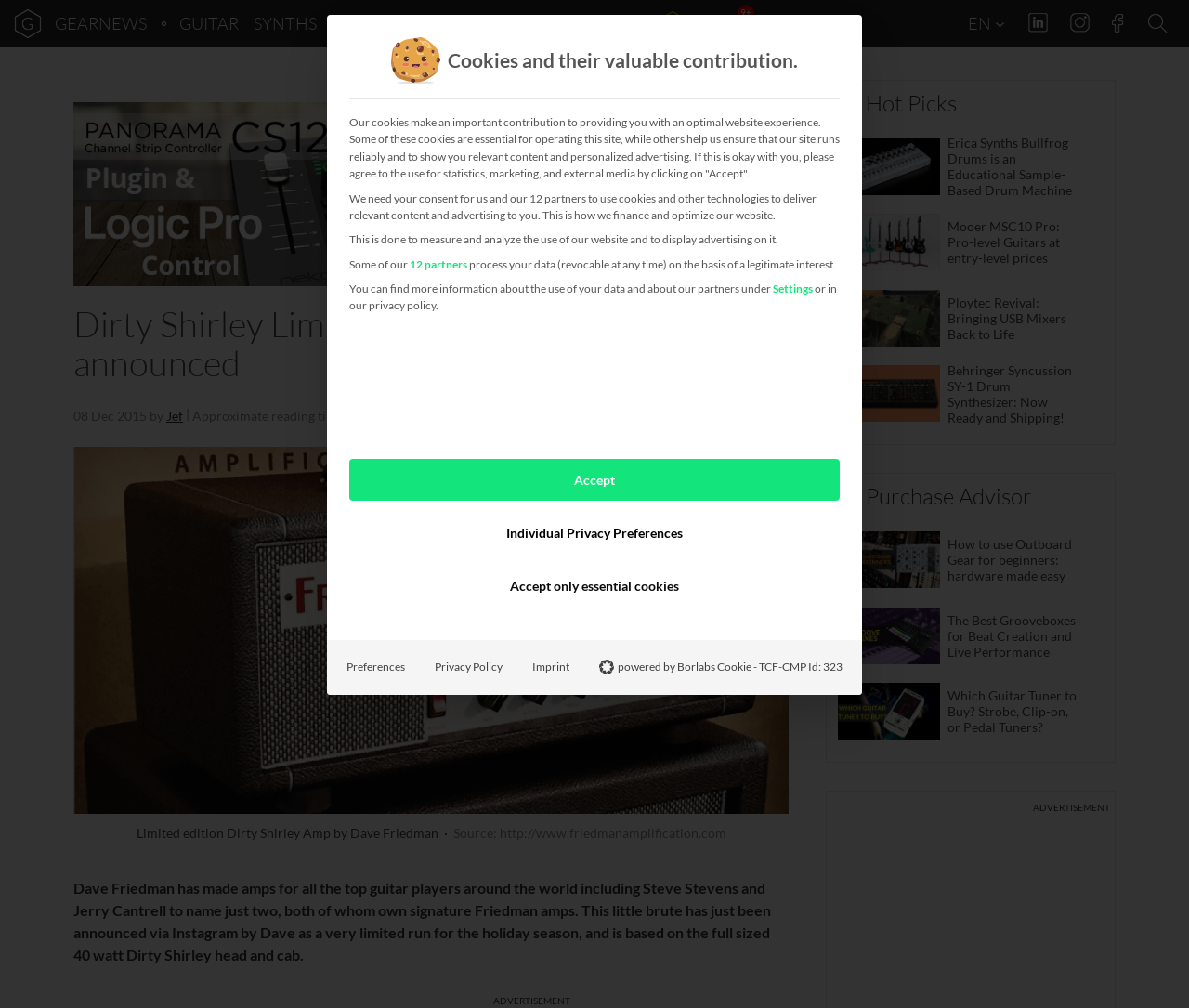Using the description "Cookies and their valuable contribution.", locate and provide the bounding box of the UI element.

[0.376, 0.045, 0.671, 0.074]